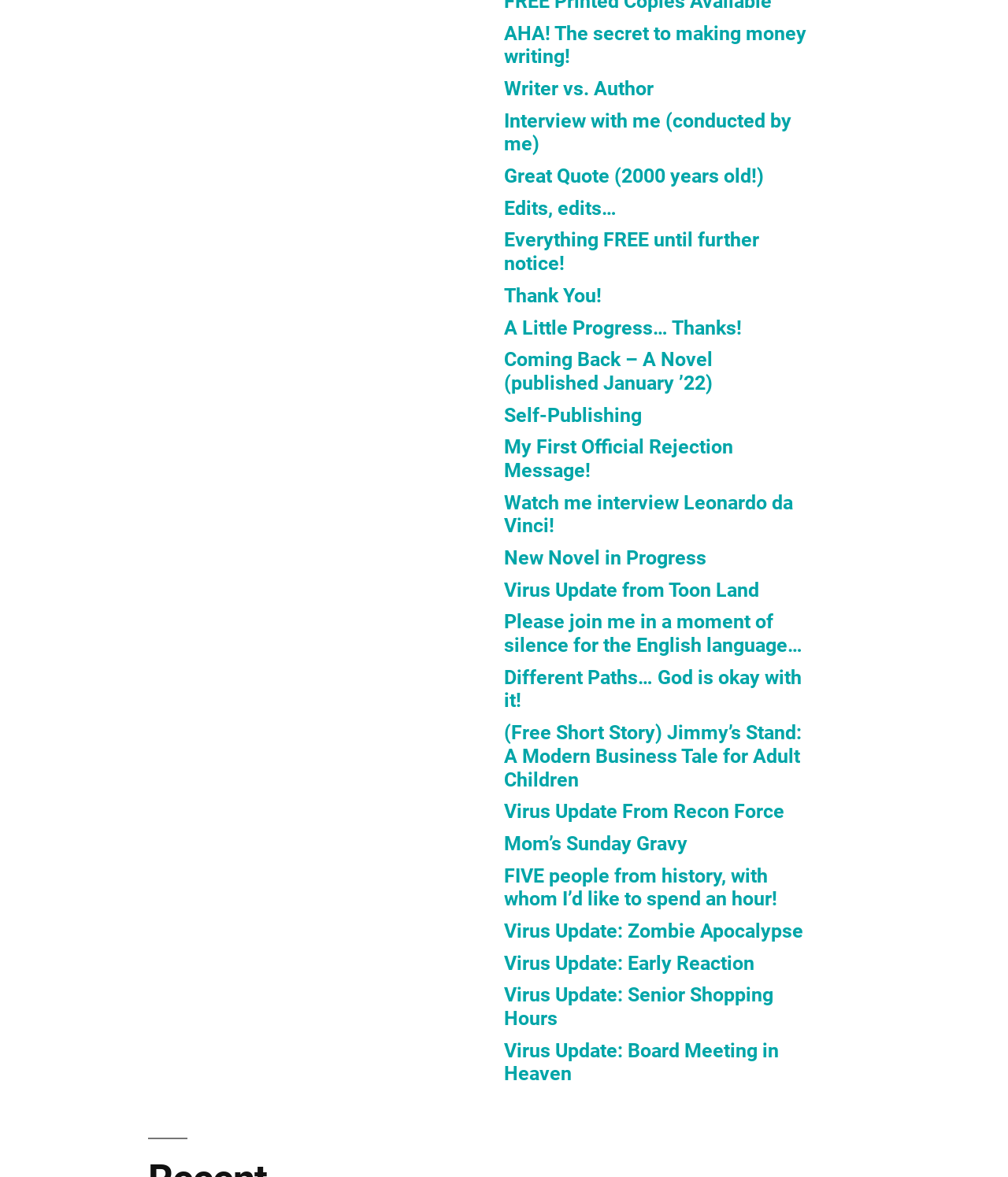Please find the bounding box coordinates of the element that needs to be clicked to perform the following instruction: "Read about the secret to making money writing". The bounding box coordinates should be four float numbers between 0 and 1, represented as [left, top, right, bottom].

[0.5, 0.018, 0.8, 0.058]